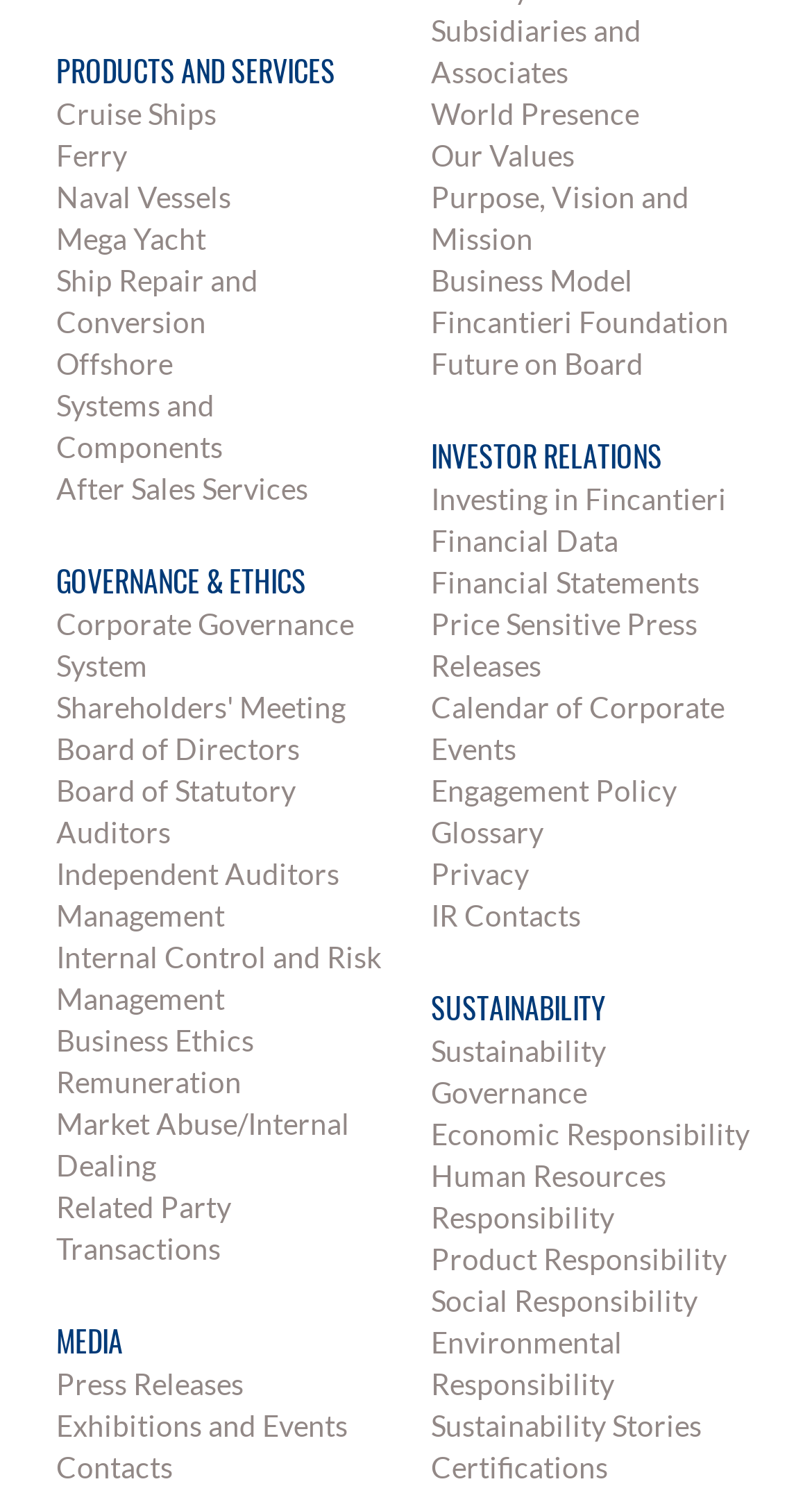What is the company's approach to sustainability?
Refer to the image and provide a detailed answer to the question.

I found the answer by looking at the links under the 'SUSTAINABILITY' section. There is a link to 'Sustainability Governance', which suggests that this is where I can find information about the company's approach to sustainability.